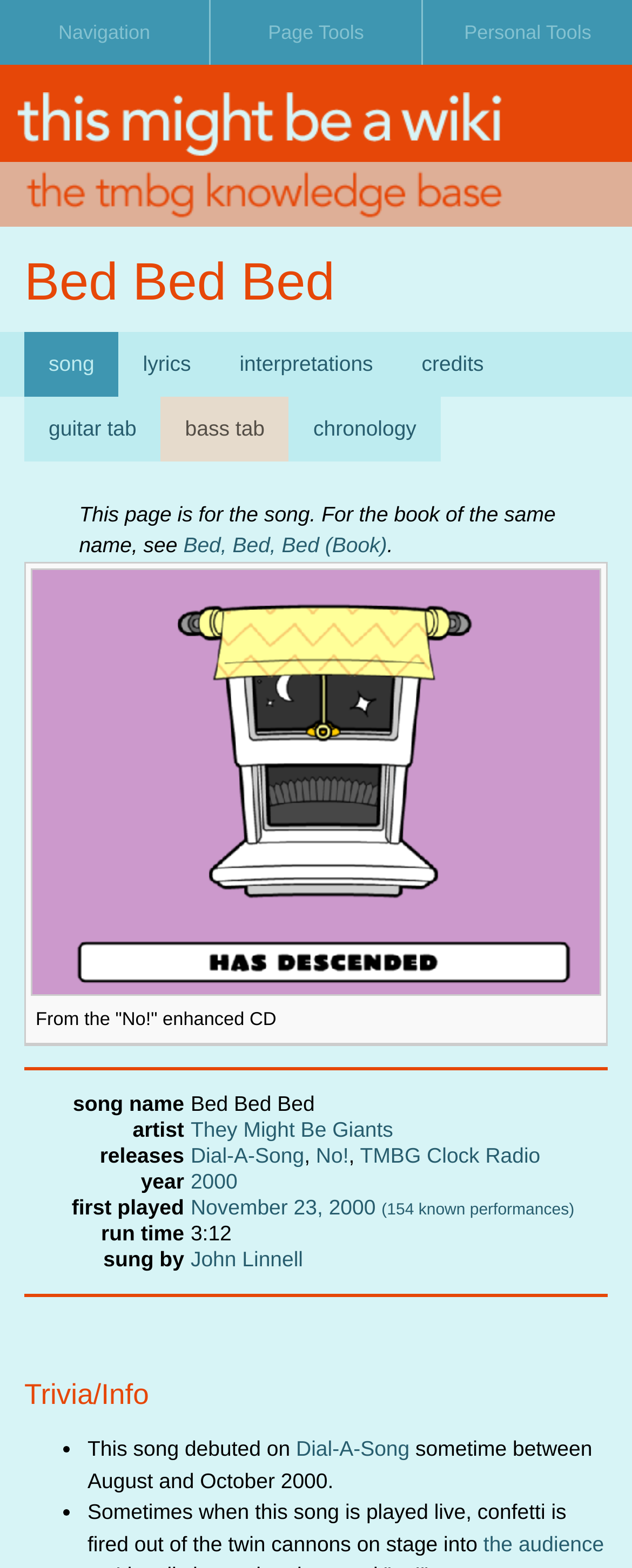Describe all significant elements and features of the webpage.

The webpage is about the song "Bed Bed Bed" by They Might Be Giants. At the top, there is a heading with the song title, followed by links to lyrics, interpretations, credits, guitar tab, bass tab, and chronology. Below this, there is a description list with a brief note about the song and a link to a book with the same name.

The main content of the page is a table with song information, including song name, artist, releases, year, first played, and run time. The table also has links to related pages, such as the artist's page and the release dates.

Following the table, there is a horizontal separator, and then a heading "Trivia/Info" with two list items. The first item mentions that the song debuted on Dial-A-Song between August and October 2000, and the second item notes that sometimes confetti is fired out of cannons on stage into the audience when the song is played live.

At the top right of the page, there are links to personal tools, including "This Might Be A Wiki The TMBG Knowledge Base". Below this, there are links to "article", "discussion", "edit", and "history". On the left side of the page, there are links to the main page, site map, recent changes, random page, help, and other related pages. There is also a search box at the bottom left of the page.